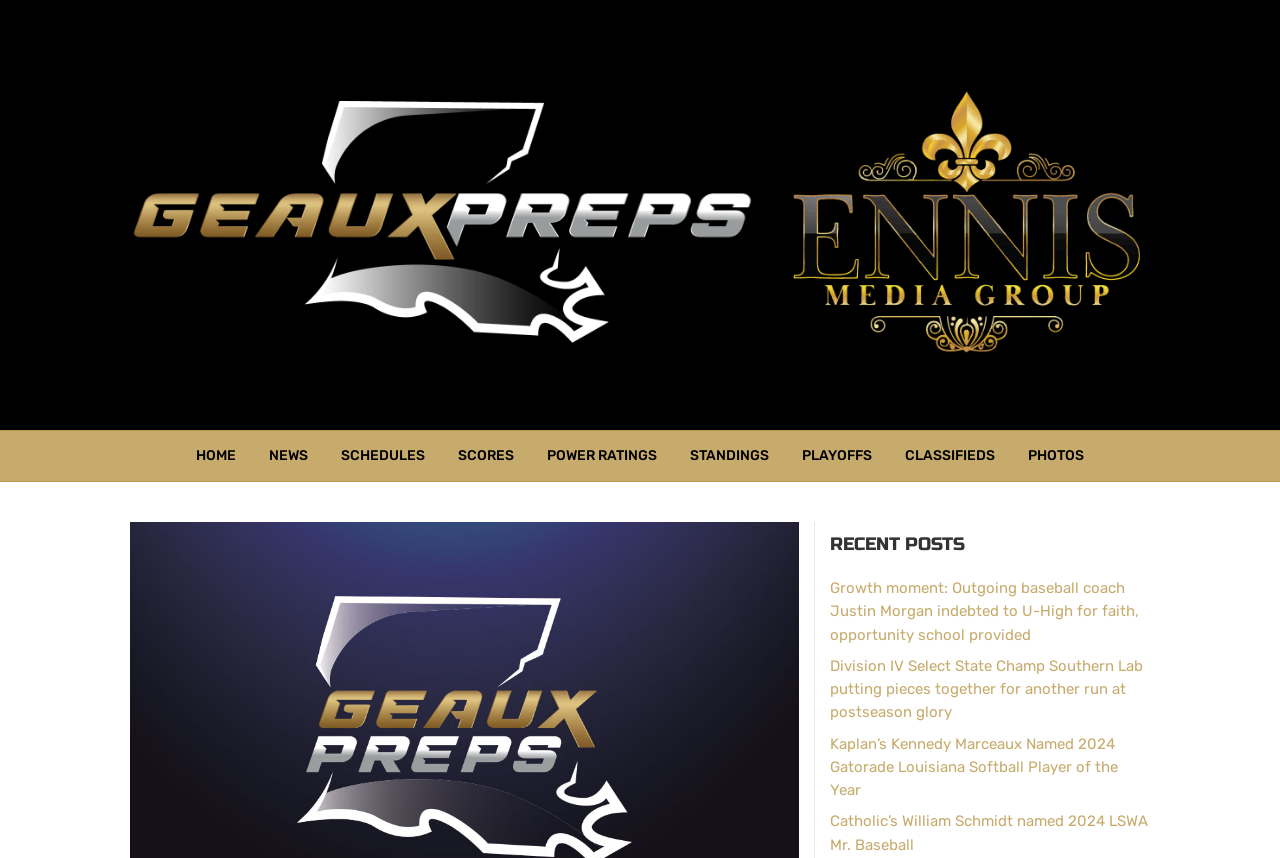Locate the bounding box coordinates of the element that needs to be clicked to carry out the instruction: "Read more about Greg Chappell Recalls Underarm Bowling Controversy". The coordinates should be given as four float numbers ranging from 0 to 1, i.e., [left, top, right, bottom].

None